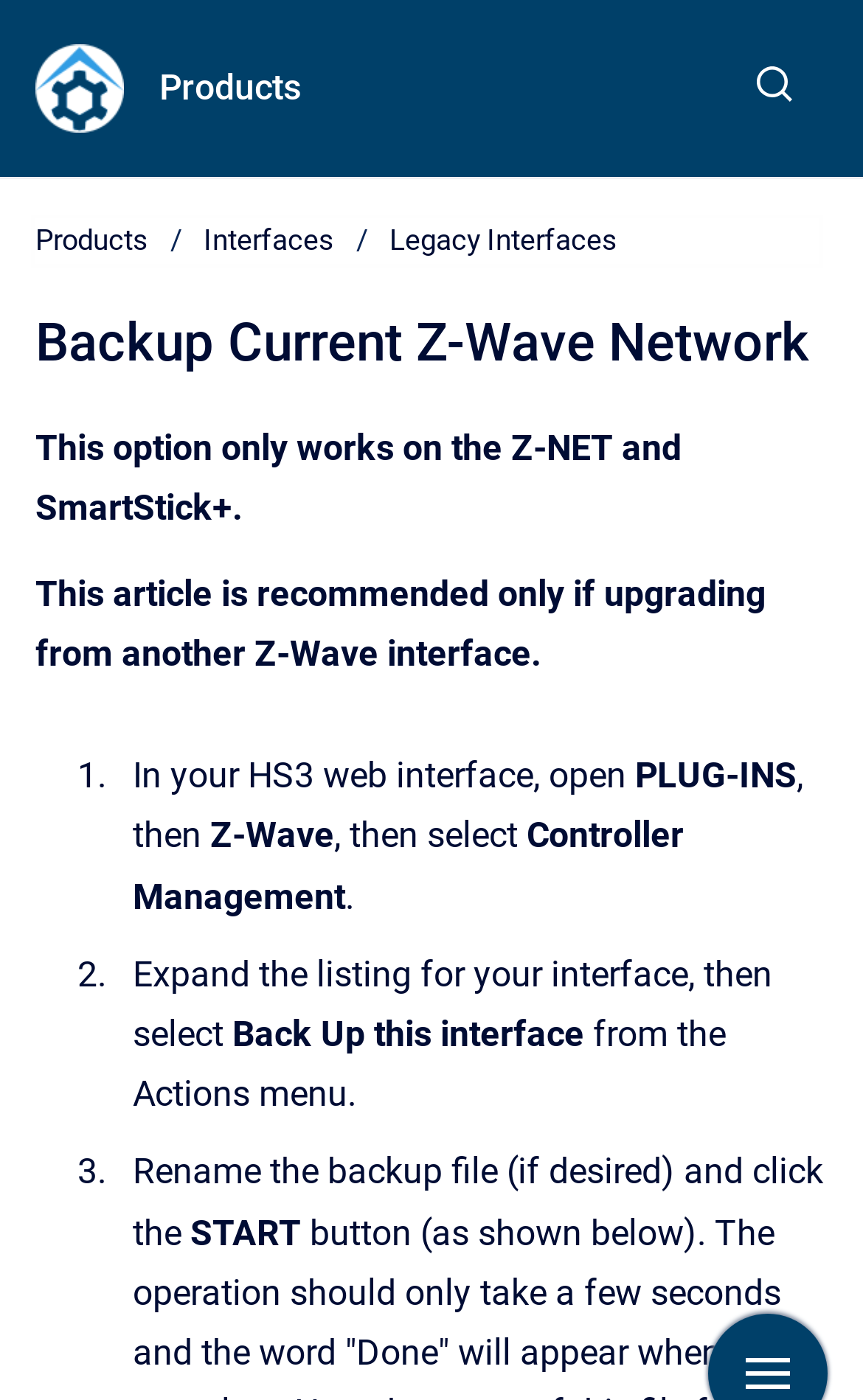What is the purpose of the 'Back Up this interface' action?
Utilize the information in the image to give a detailed answer to the question.

In the second step of the process, it is mentioned to 'Expand the listing for your interface, then select Back Up this interface from the Actions menu.' This implies that the purpose of this action is to create a backup of the interface.